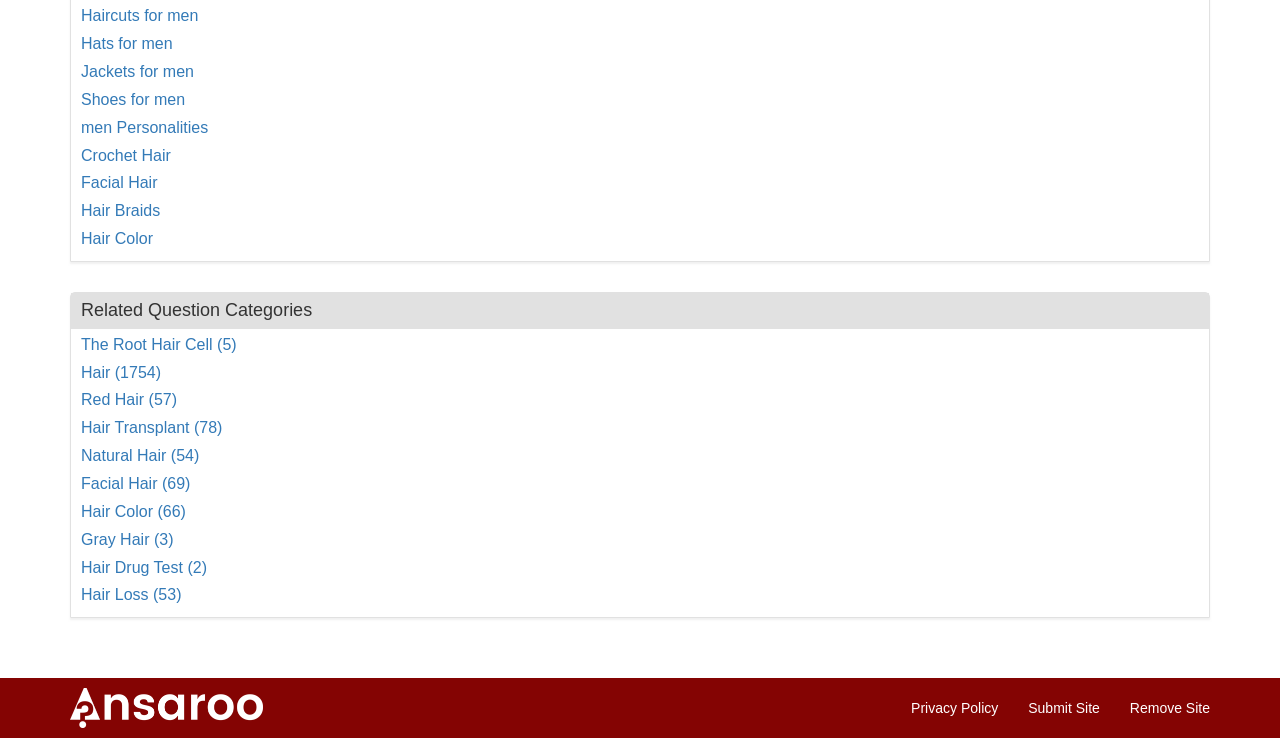Pinpoint the bounding box coordinates of the element you need to click to execute the following instruction: "Submit a site". The bounding box should be represented by four float numbers between 0 and 1, in the format [left, top, right, bottom].

[0.792, 0.933, 0.871, 0.987]